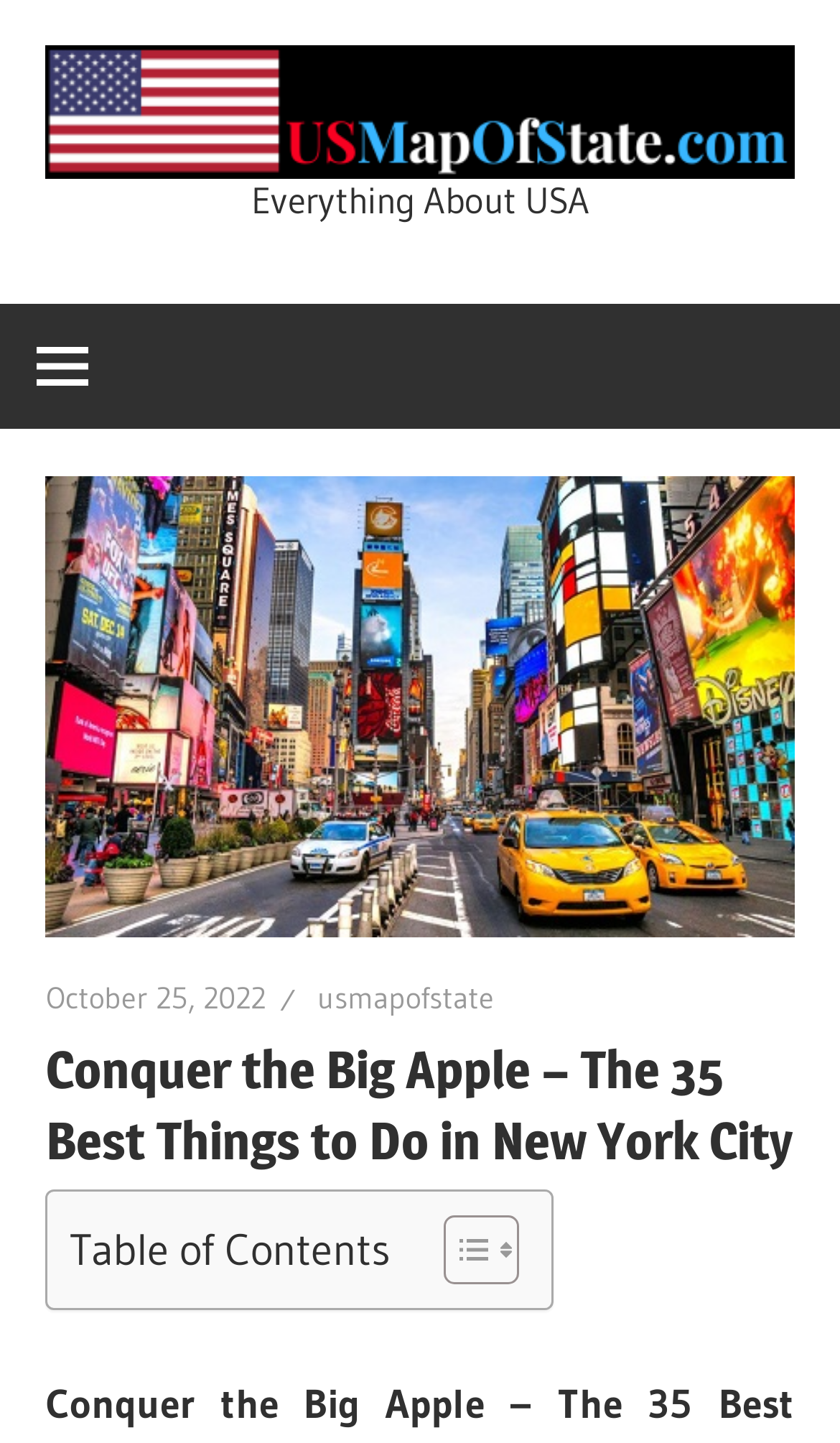How many columns are in the table of contents?
Answer the question using a single word or phrase, according to the image.

2